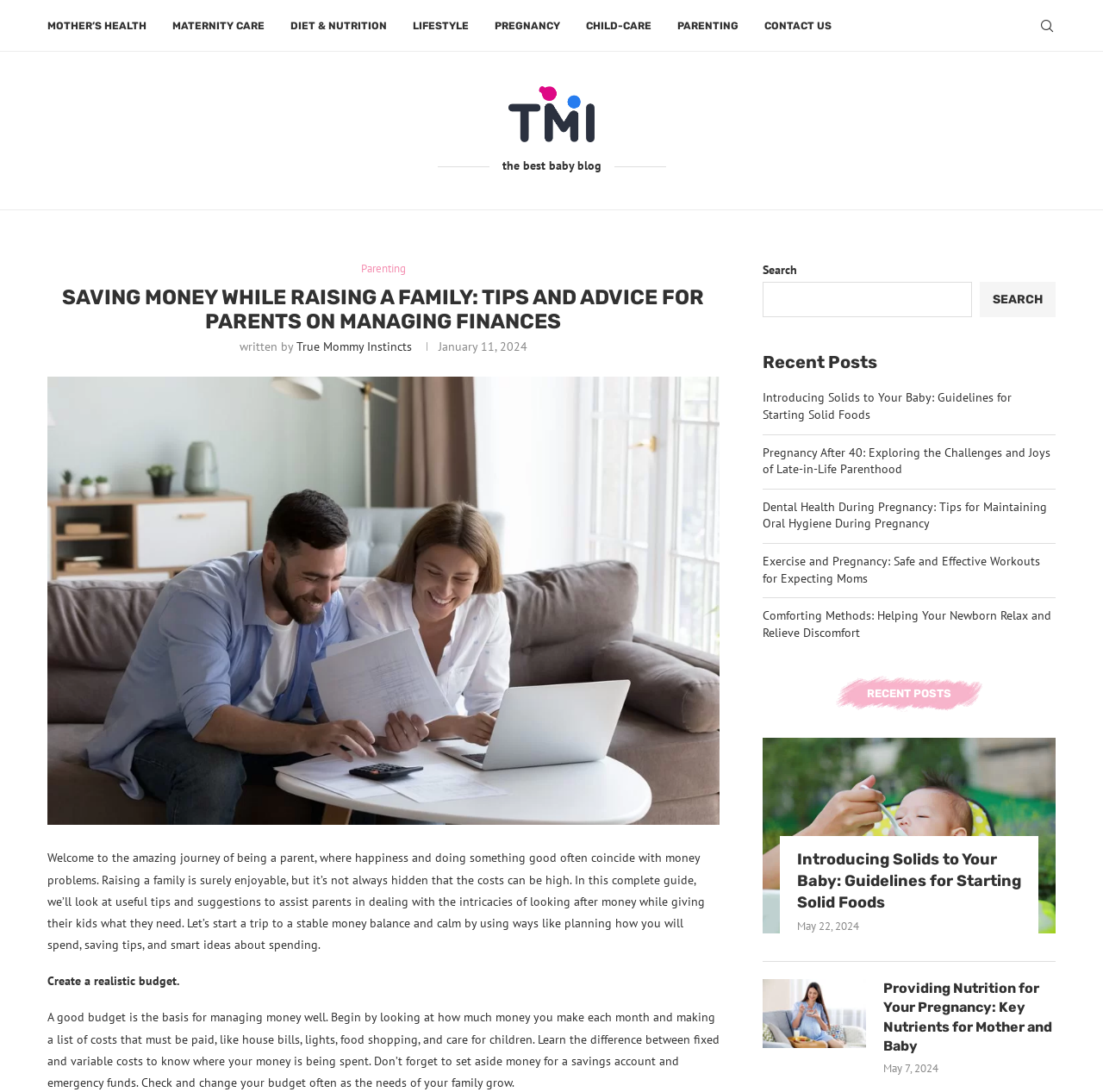What is the name of this blog?
Please interpret the details in the image and answer the question thoroughly.

The name of the blog can be found in the top-left corner of the webpage, where it says 'True Mommy Instinct' in a logo format, and also in the link 'True Mommy Instinct' with a bounding box of [0.461, 0.079, 0.539, 0.131].